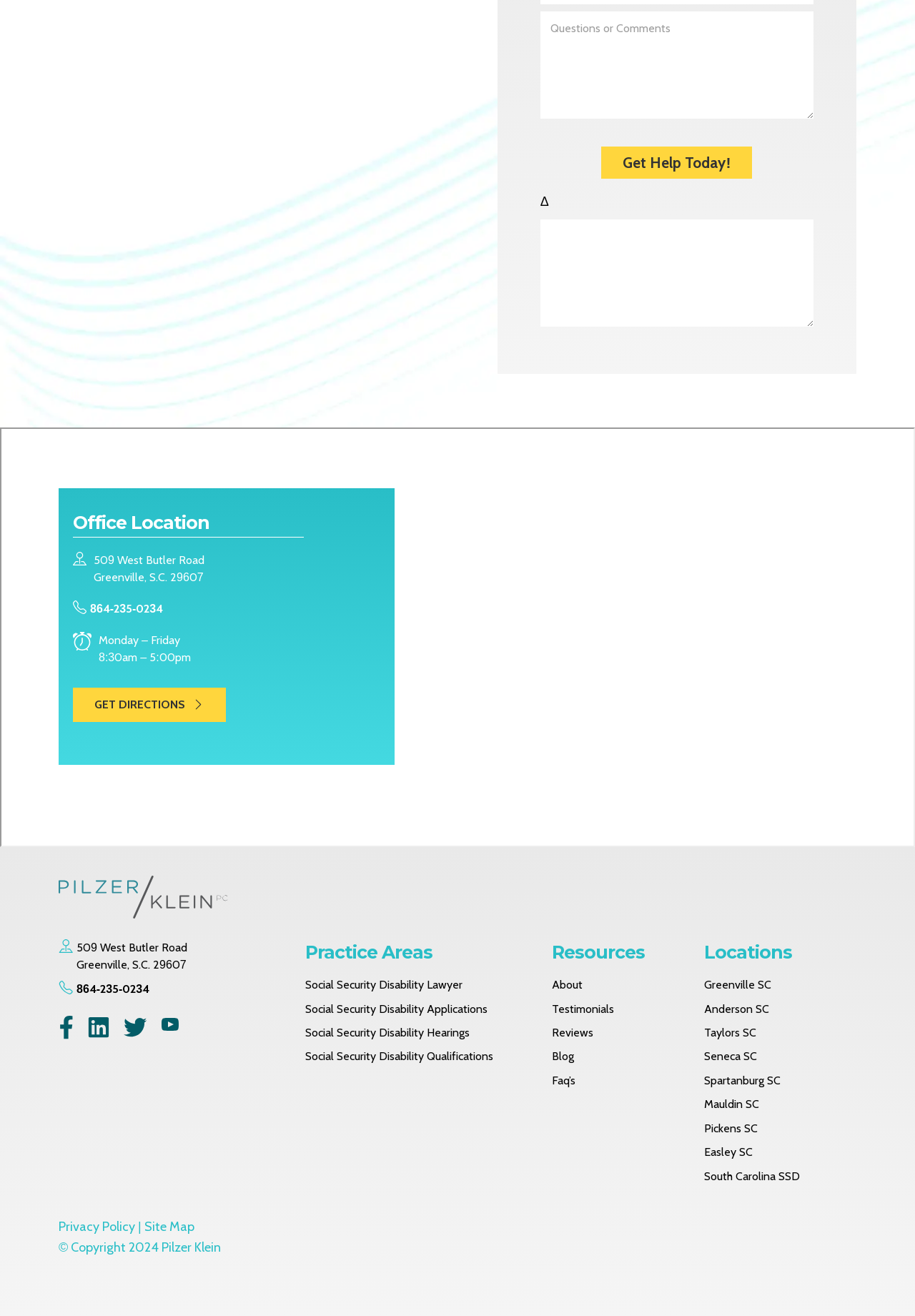Specify the bounding box coordinates of the element's region that should be clicked to achieve the following instruction: "Call 864-235-0234". The bounding box coordinates consist of four float numbers between 0 and 1, in the format [left, top, right, bottom].

[0.08, 0.456, 0.332, 0.469]